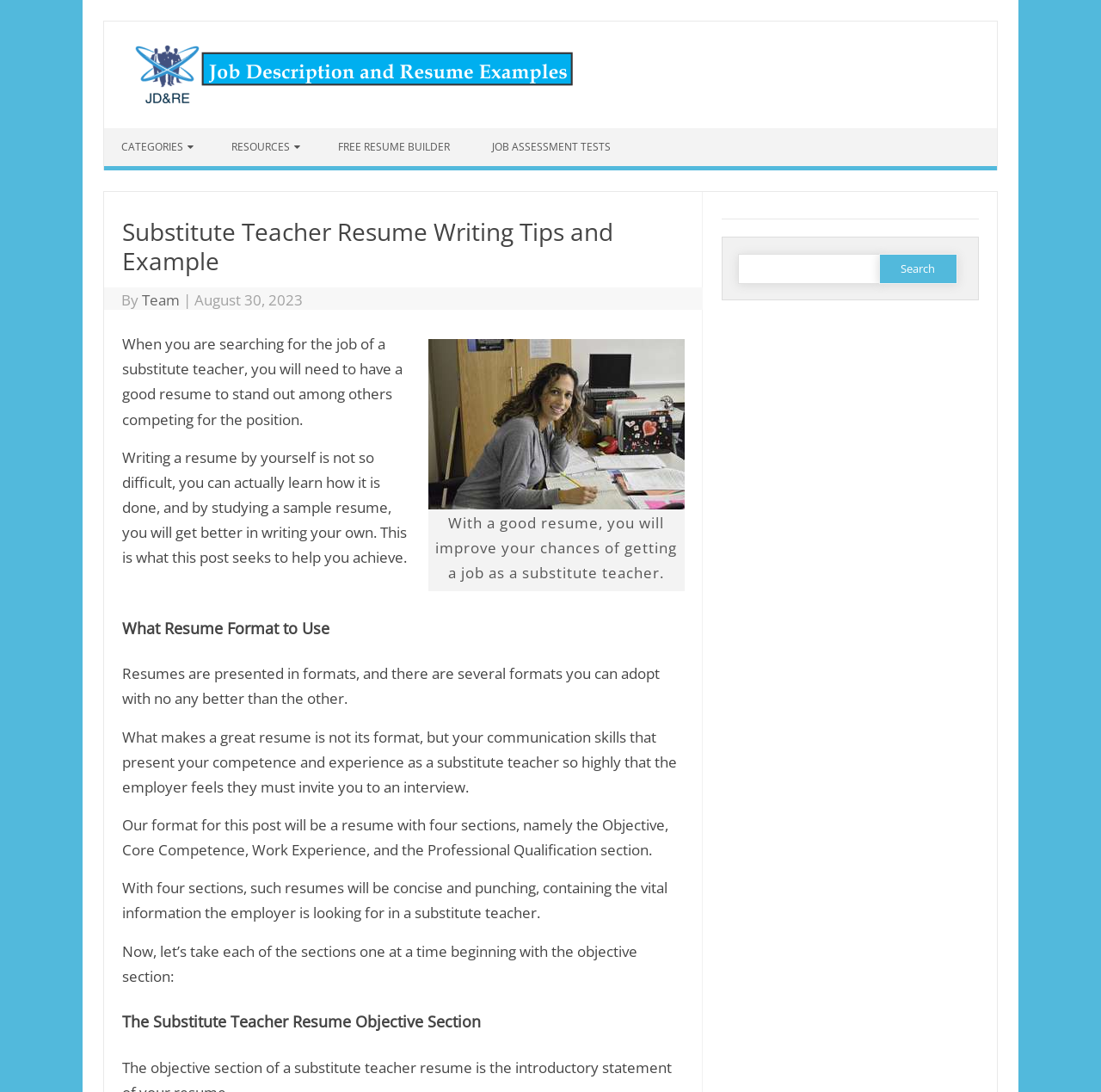Elaborate on the webpage's design and content in a detailed caption.

This webpage is about providing tips and examples for writing a substitute teacher resume. At the top, there is a header section with links to "Job Description And Resume Examples", "Skip to content", "CATEGORIES", "RESOURCES", "FREE RESUME BUILDER", and "JOB ASSESSMENT TESTS". Below the header, there is a main content section with a heading "Substitute Teacher Resume Writing Tips and Example" and a subheading "By Team | August 30, 2023". 

On the left side of the main content section, there is an image of a substitute teacher resume with a caption "With a good resume, you will improve your chances of getting a job as a substitute teacher." Below the image, there are several paragraphs of text discussing the importance of having a good resume when searching for a substitute teacher job, and how writing a resume can be learned by studying a sample resume. 

The webpage then proceeds to discuss the format of a resume, with a heading "What Resume Format to Use" and several paragraphs of text explaining that the format of a resume is not as important as the communication skills that present one's competence and experience as a substitute teacher. The webpage also outlines a suggested format for a resume with four sections: Objective, Core Competence, Work Experience, and Professional Qualification.

On the right side of the webpage, there is a complementary section with a search box that allows users to search for specific content. The search box has a label "Search for:" and a button to submit the search query.